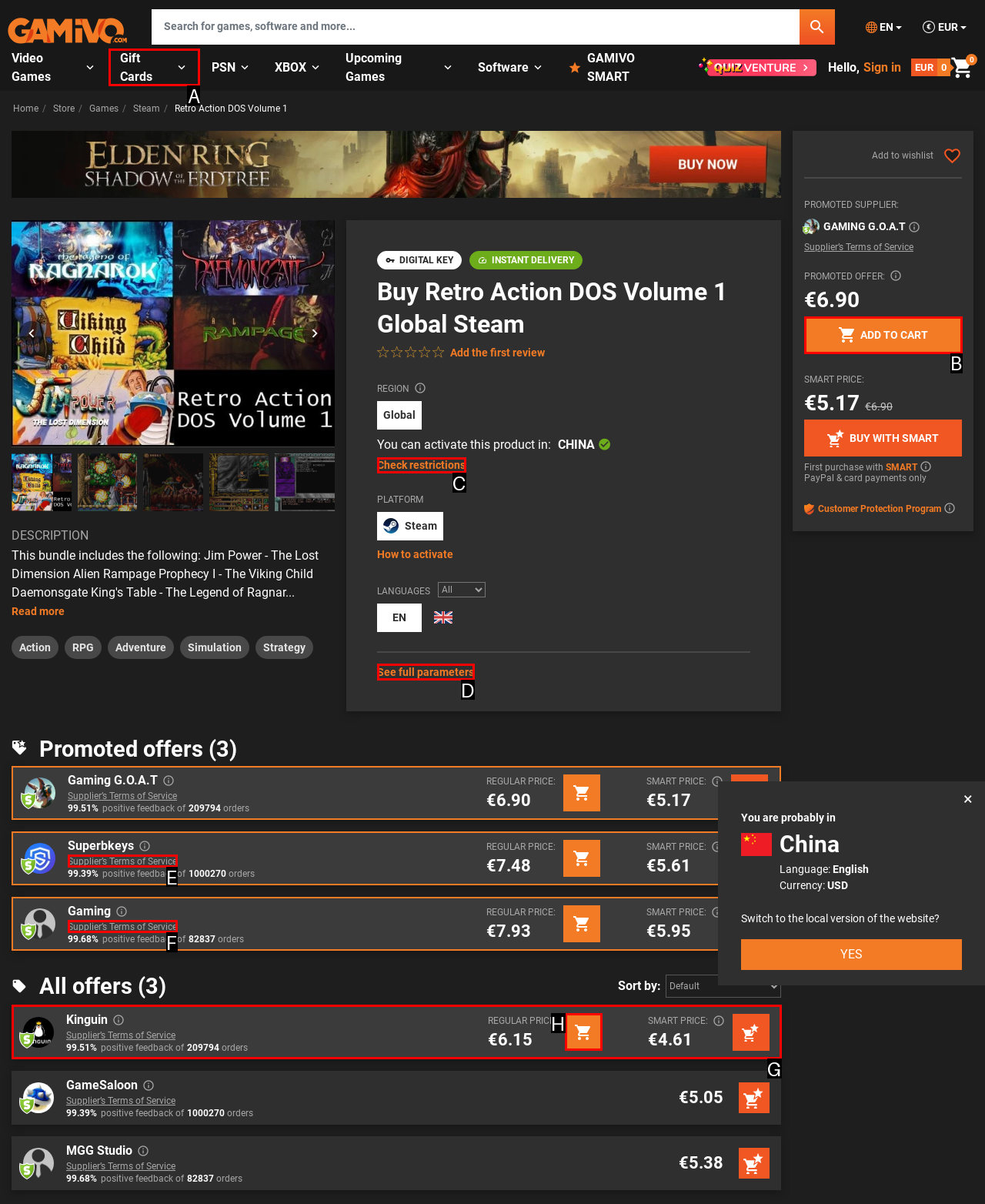Point out which HTML element you should click to fulfill the task: Check restrictions.
Provide the option's letter from the given choices.

C